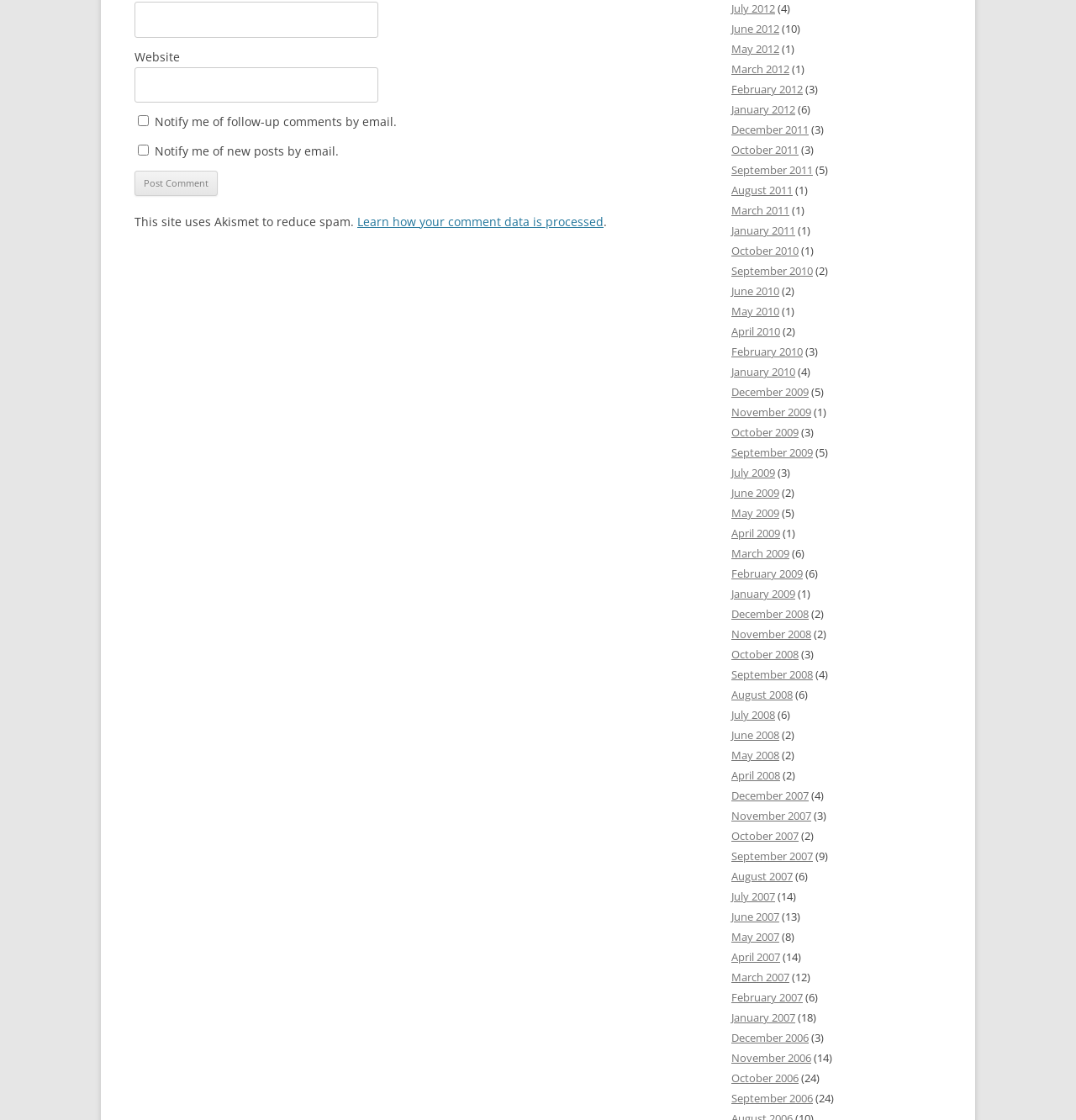Determine the bounding box coordinates of the element's region needed to click to follow the instruction: "Search for something". Provide these coordinates as four float numbers between 0 and 1, formatted as [left, top, right, bottom].

None